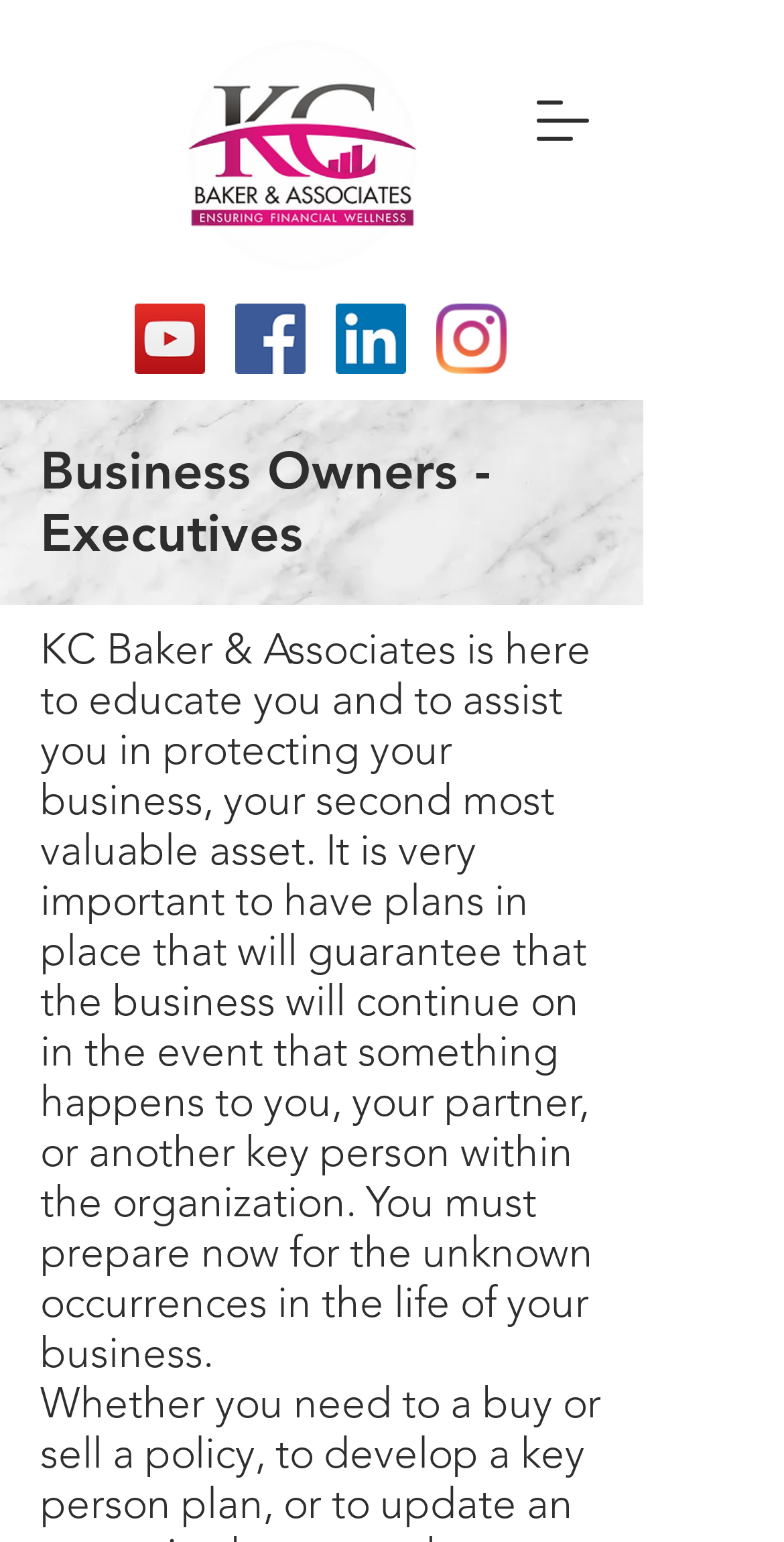Bounding box coordinates are specified in the format (top-left x, top-left y, bottom-right x, bottom-right y). All values are floating point numbers bounded between 0 and 1. Please provide the bounding box coordinate of the region this sentence describes: Time Management Course In India

None